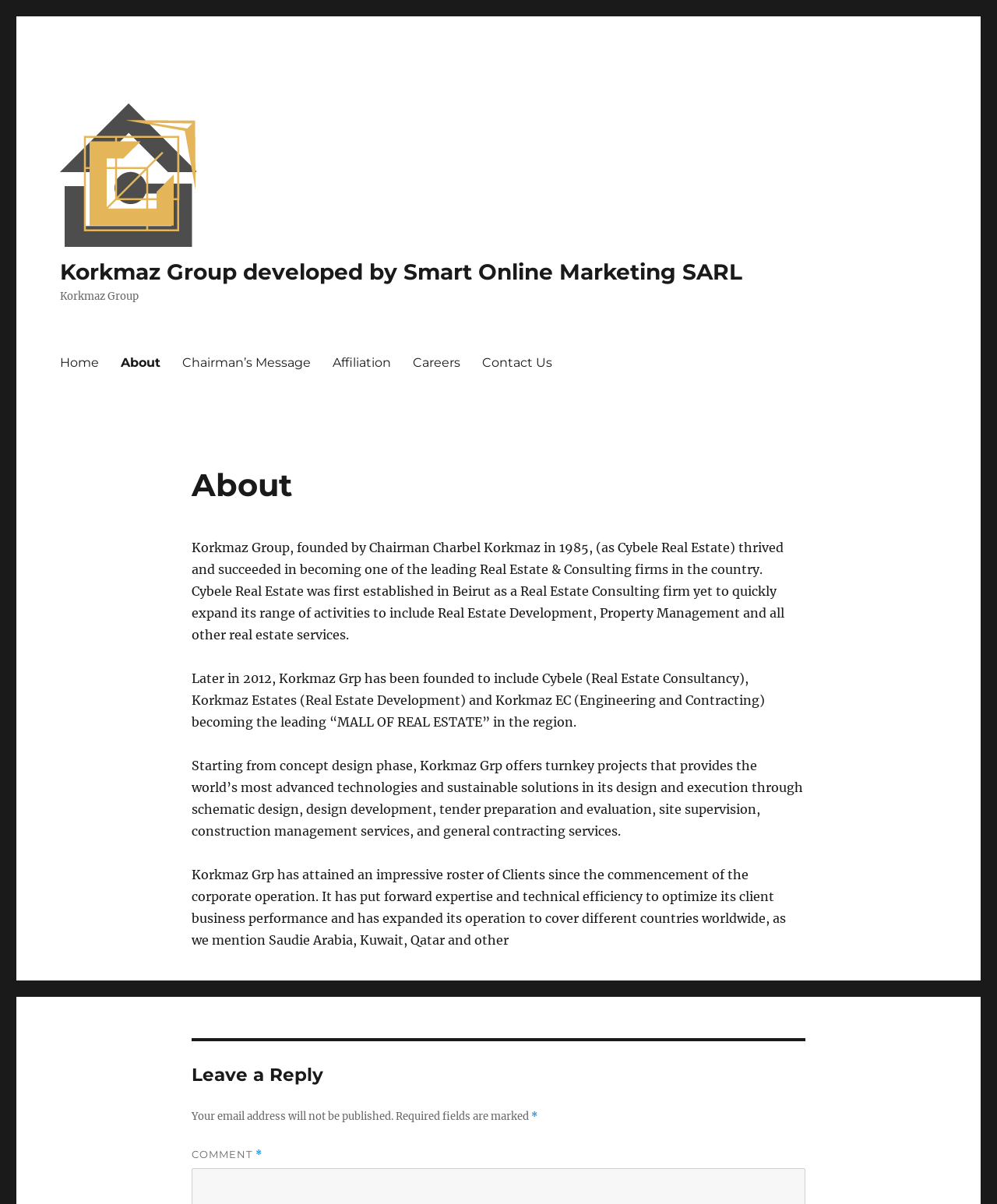What services does Korkmaz Group offer?
Based on the screenshot, answer the question with a single word or phrase.

Real Estate & Consulting